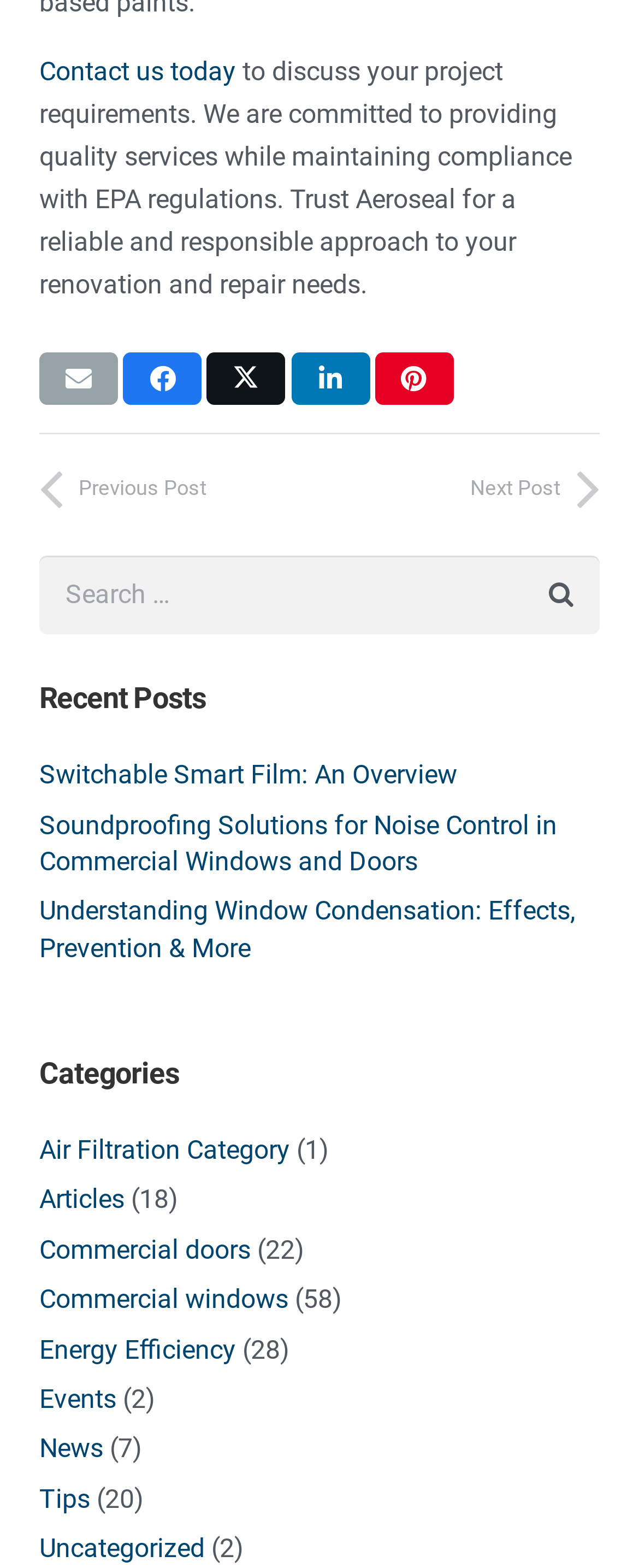Please indicate the bounding box coordinates for the clickable area to complete the following task: "Email this". The coordinates should be specified as four float numbers between 0 and 1, i.e., [left, top, right, bottom].

[0.062, 0.225, 0.185, 0.258]